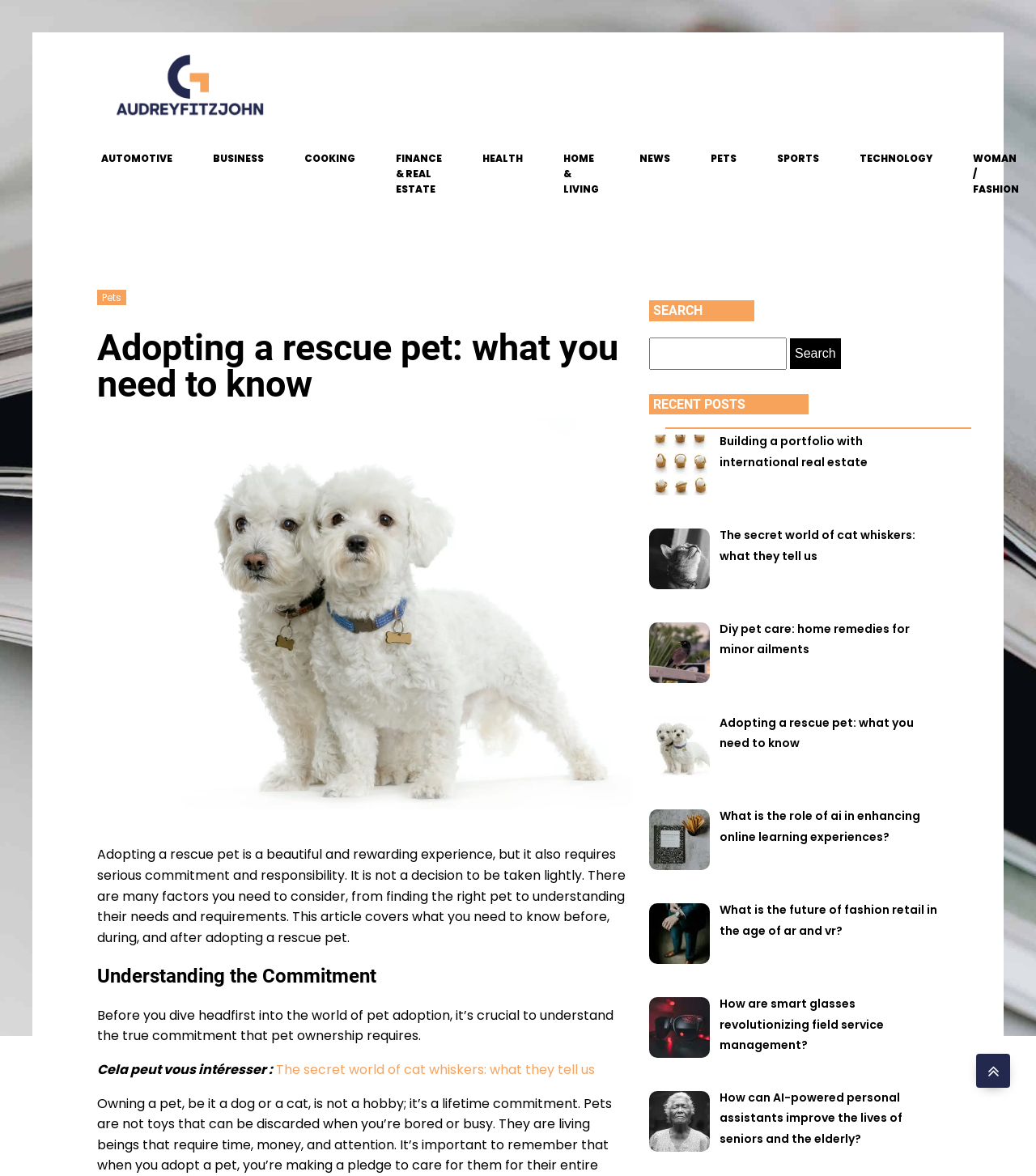Identify the bounding box coordinates for the UI element described by the following text: "parent_node: Search for: name="s"". Provide the coordinates as four float numbers between 0 and 1, in the format [left, top, right, bottom].

[0.627, 0.287, 0.759, 0.314]